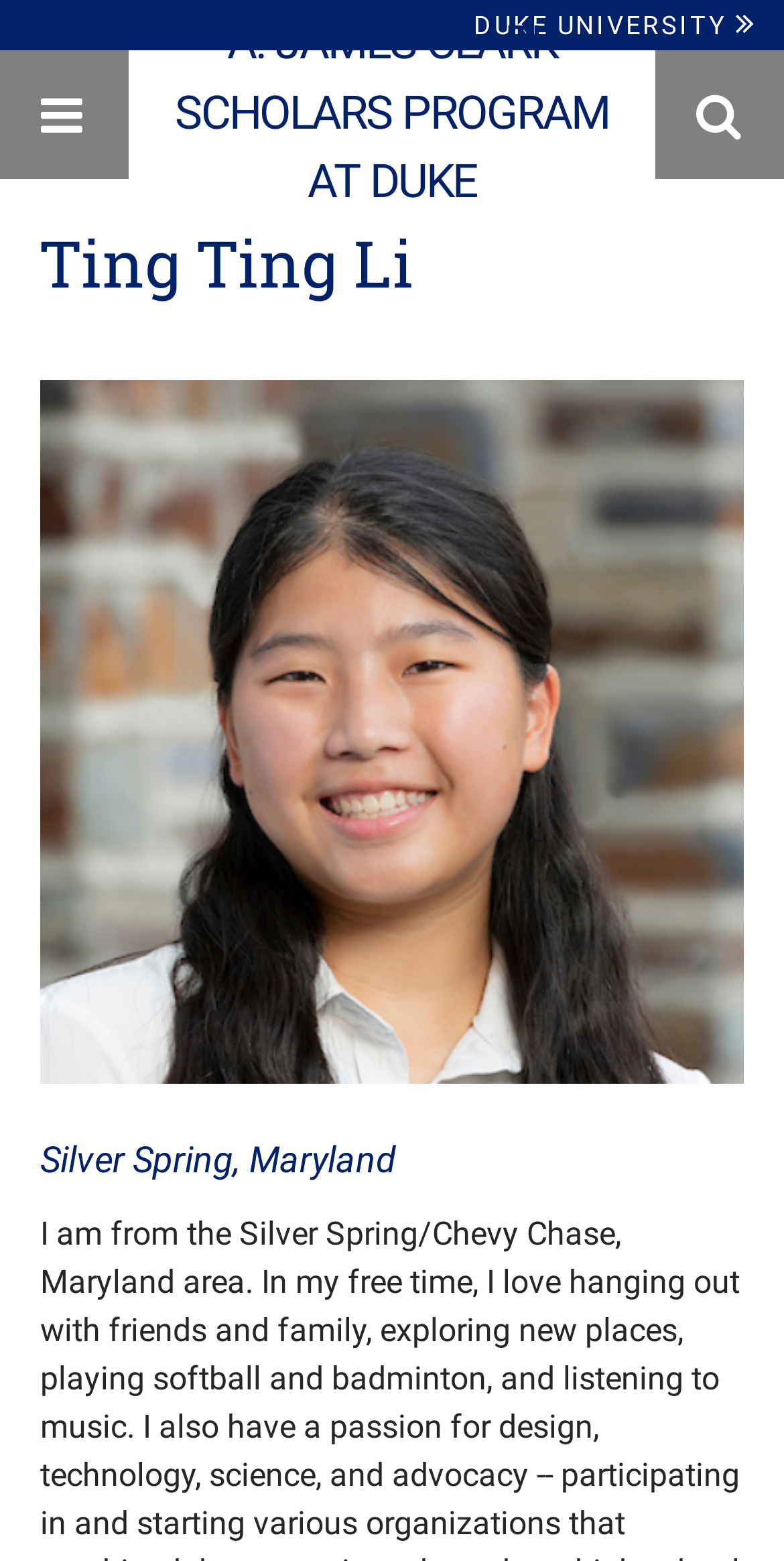Extract the bounding box of the UI element described as: "Duke University".

[0.605, 0.006, 0.928, 0.026]